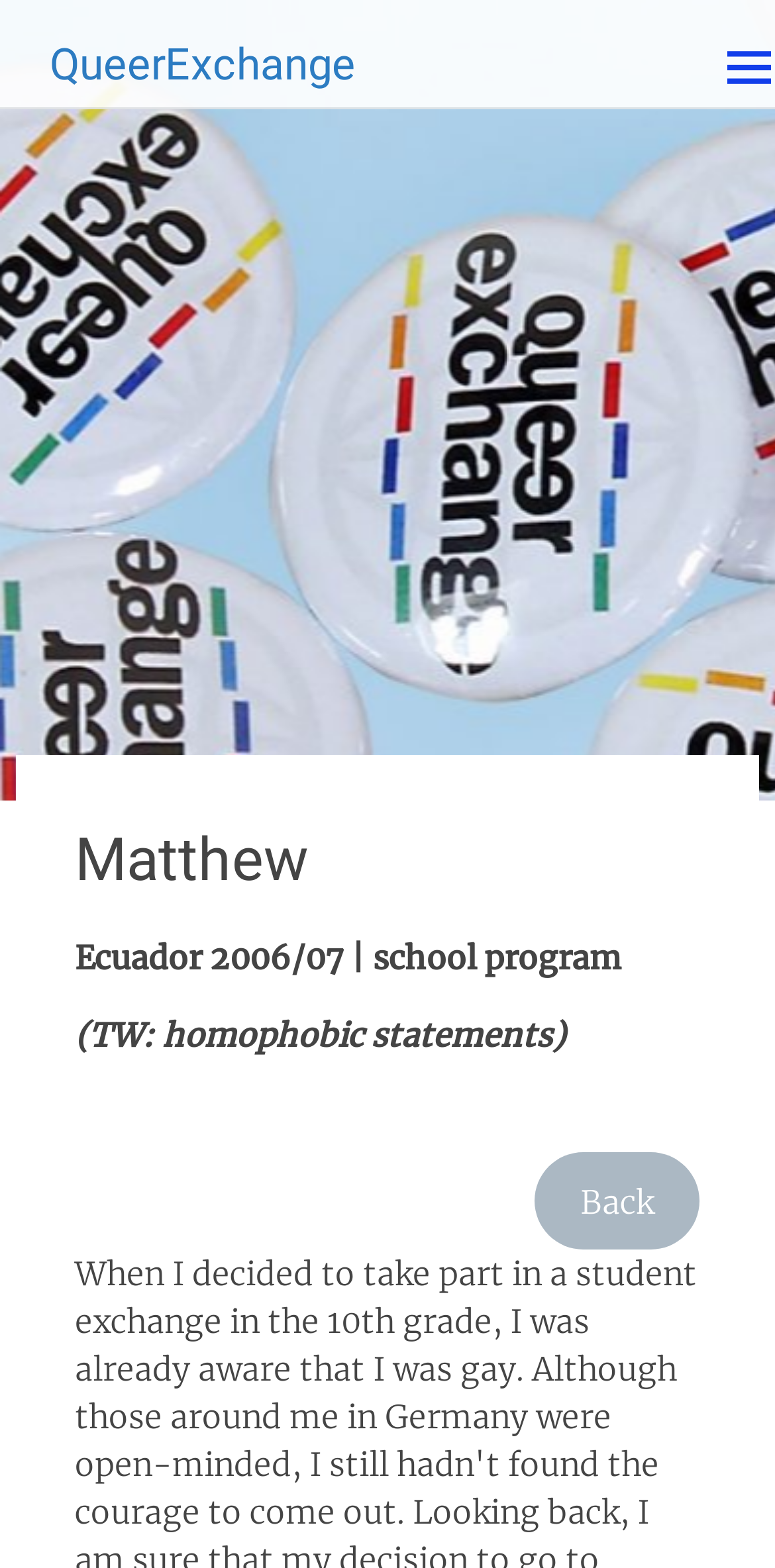What country is mentioned in the webpage?
Utilize the information in the image to give a detailed answer to the question.

The answer can be found by looking at the static text element that says 'Ecuador 2006/07 | school program', which indicates that the country Ecuador is being referred to in the context of a school program.